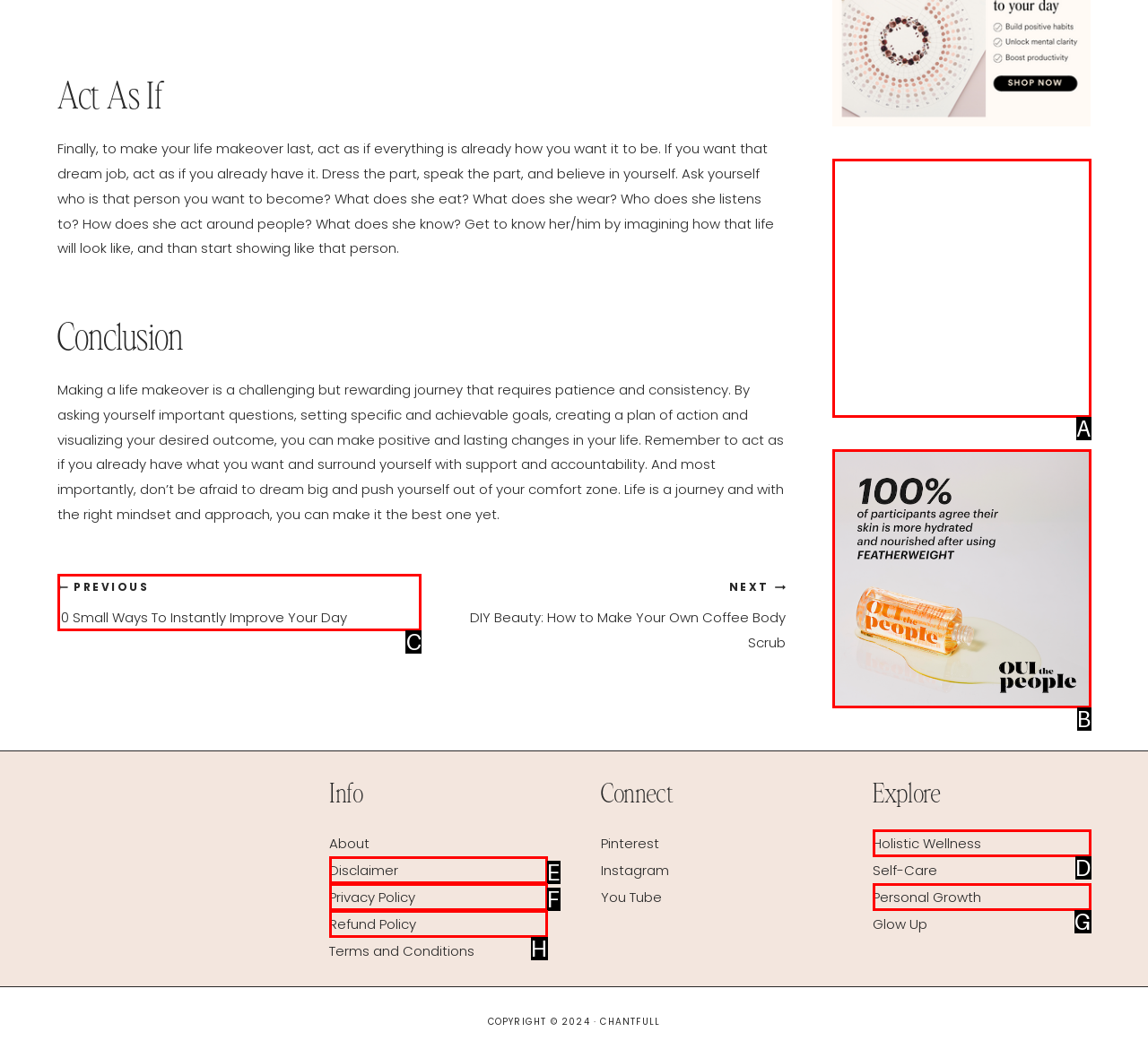Select the appropriate bounding box to fulfill the task: Explore more products Respond with the corresponding letter from the choices provided.

B